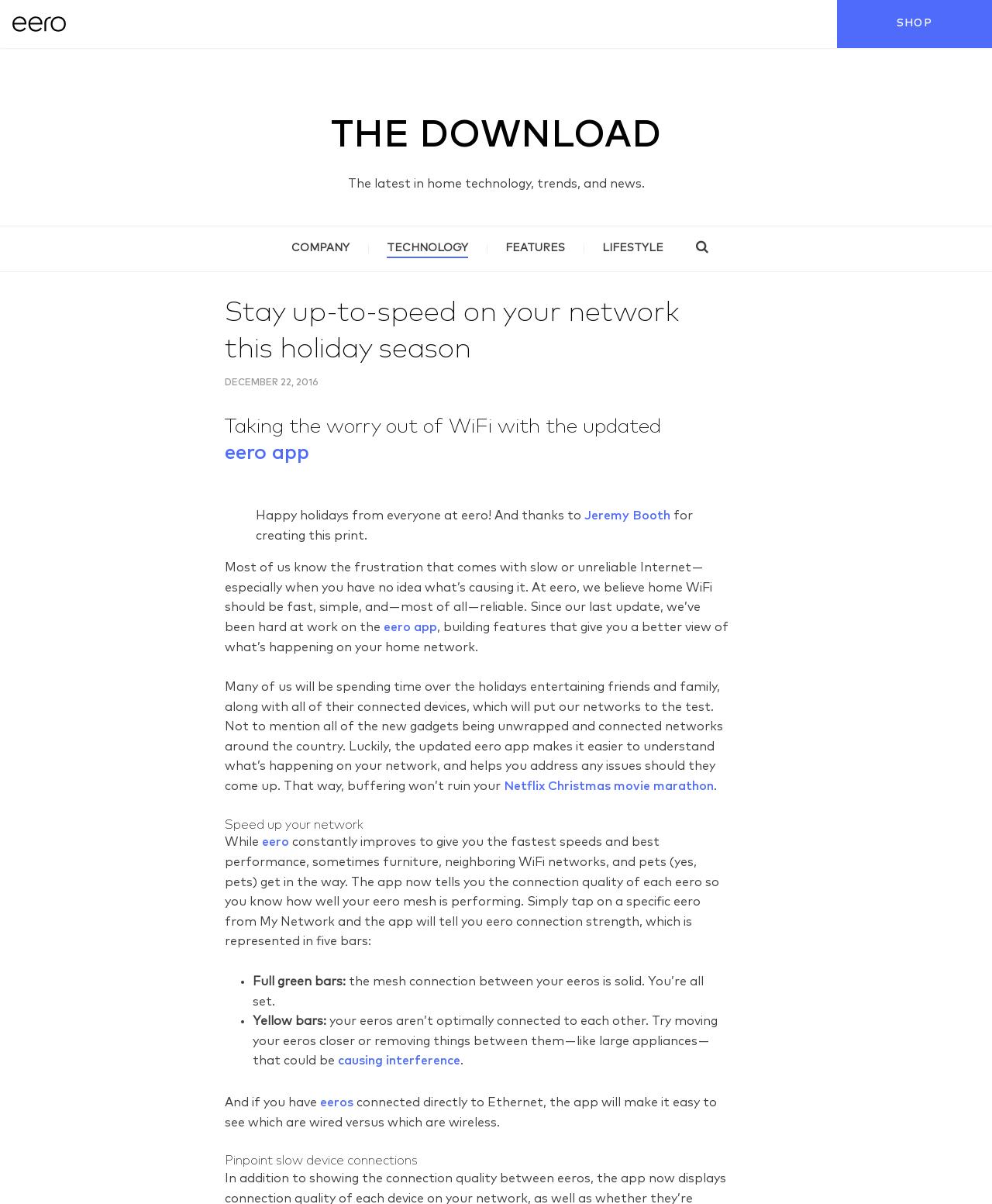From the webpage screenshot, predict the bounding box of the UI element that matches this description: "Netflix Christmas movie marathon".

[0.508, 0.648, 0.72, 0.658]